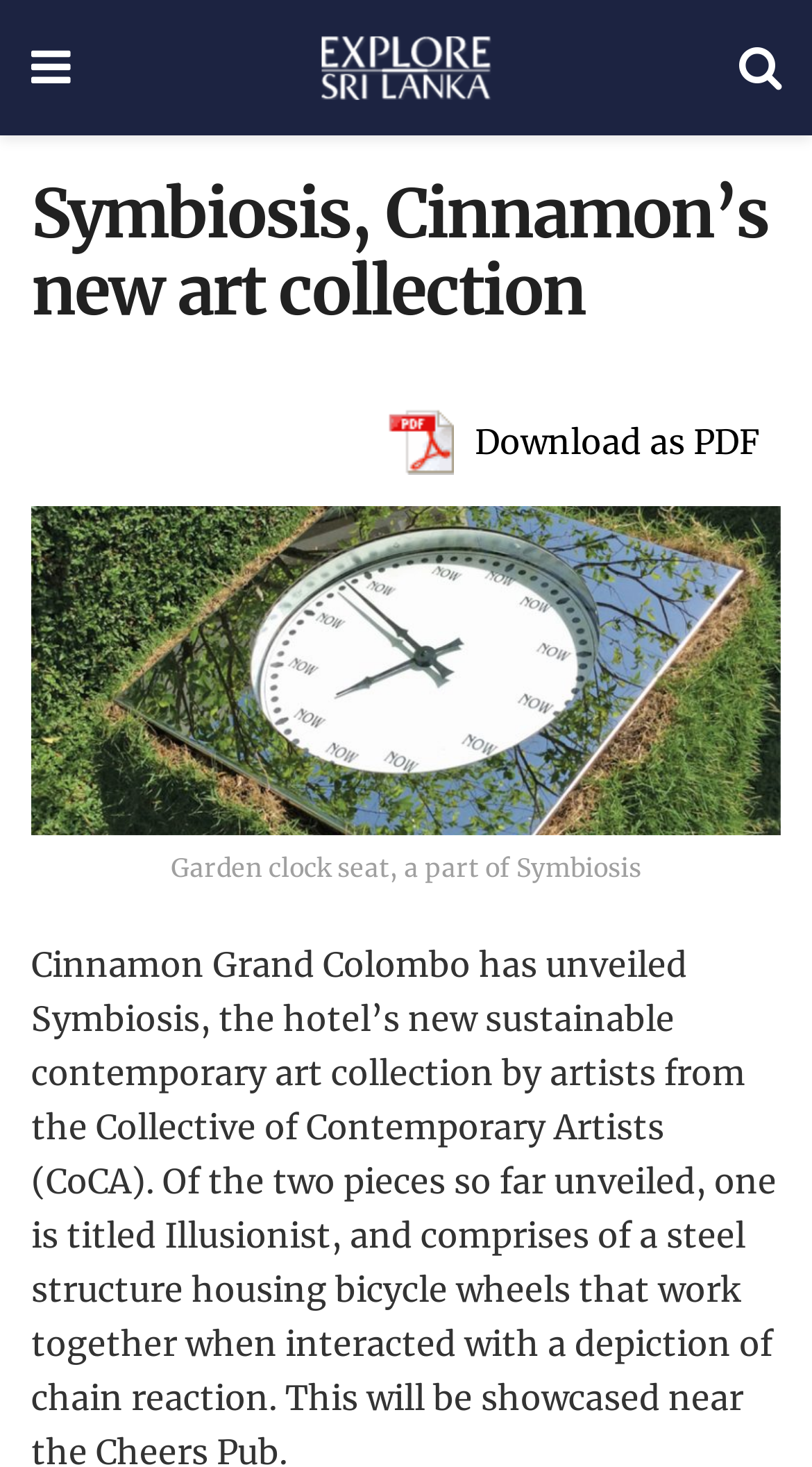What is the name of the hotel that unveiled the art collection?
From the image, provide a succinct answer in one word or a short phrase.

Cinnamon Grand Colombo